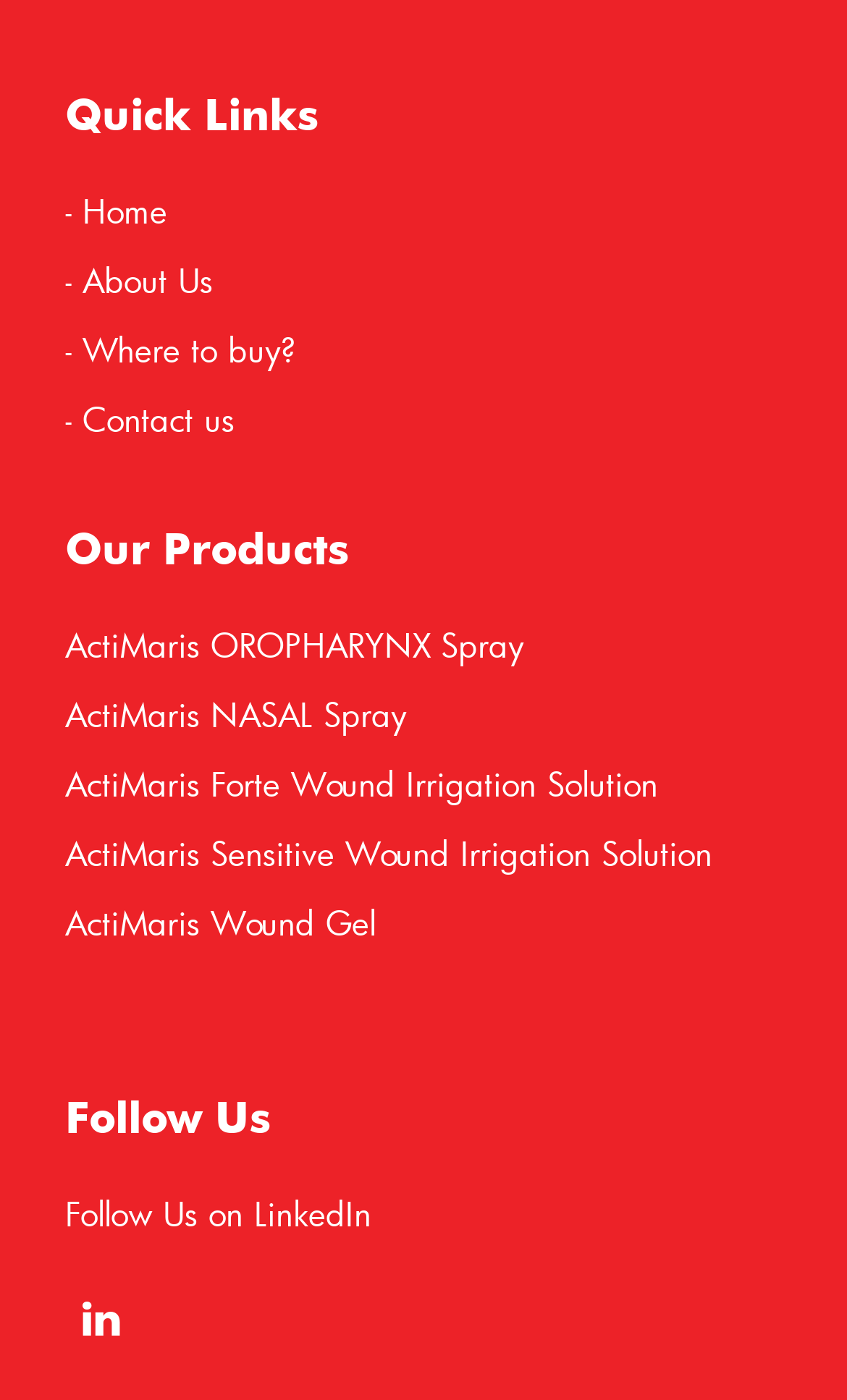Please find the bounding box coordinates of the element that you should click to achieve the following instruction: "follow us on LinkedIn". The coordinates should be presented as four float numbers between 0 and 1: [left, top, right, bottom].

[0.077, 0.926, 0.149, 0.957]